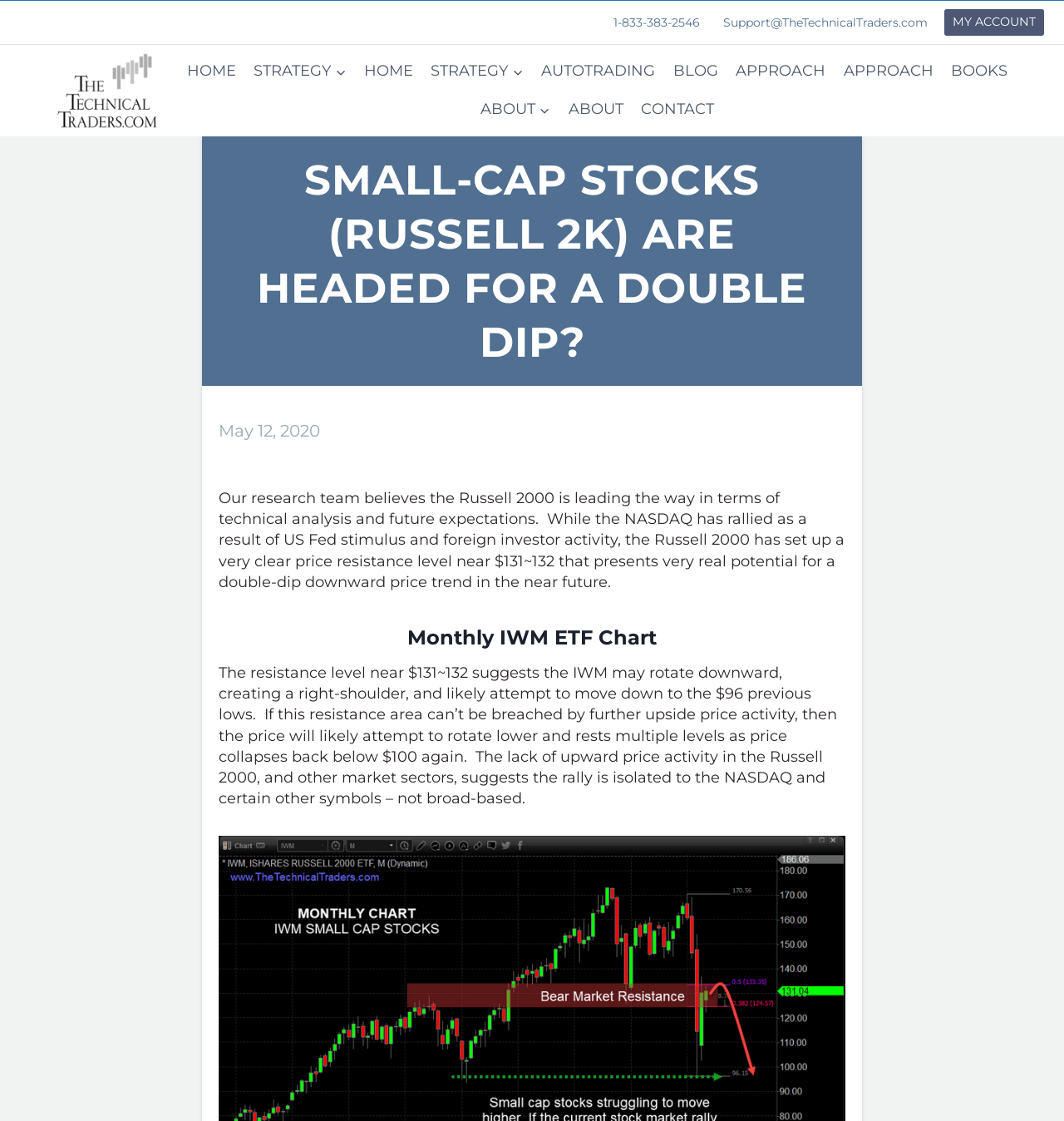Please determine the bounding box coordinates of the section I need to click to accomplish this instruction: "Click the 'HOME' link".

[0.167, 0.046, 0.23, 0.081]